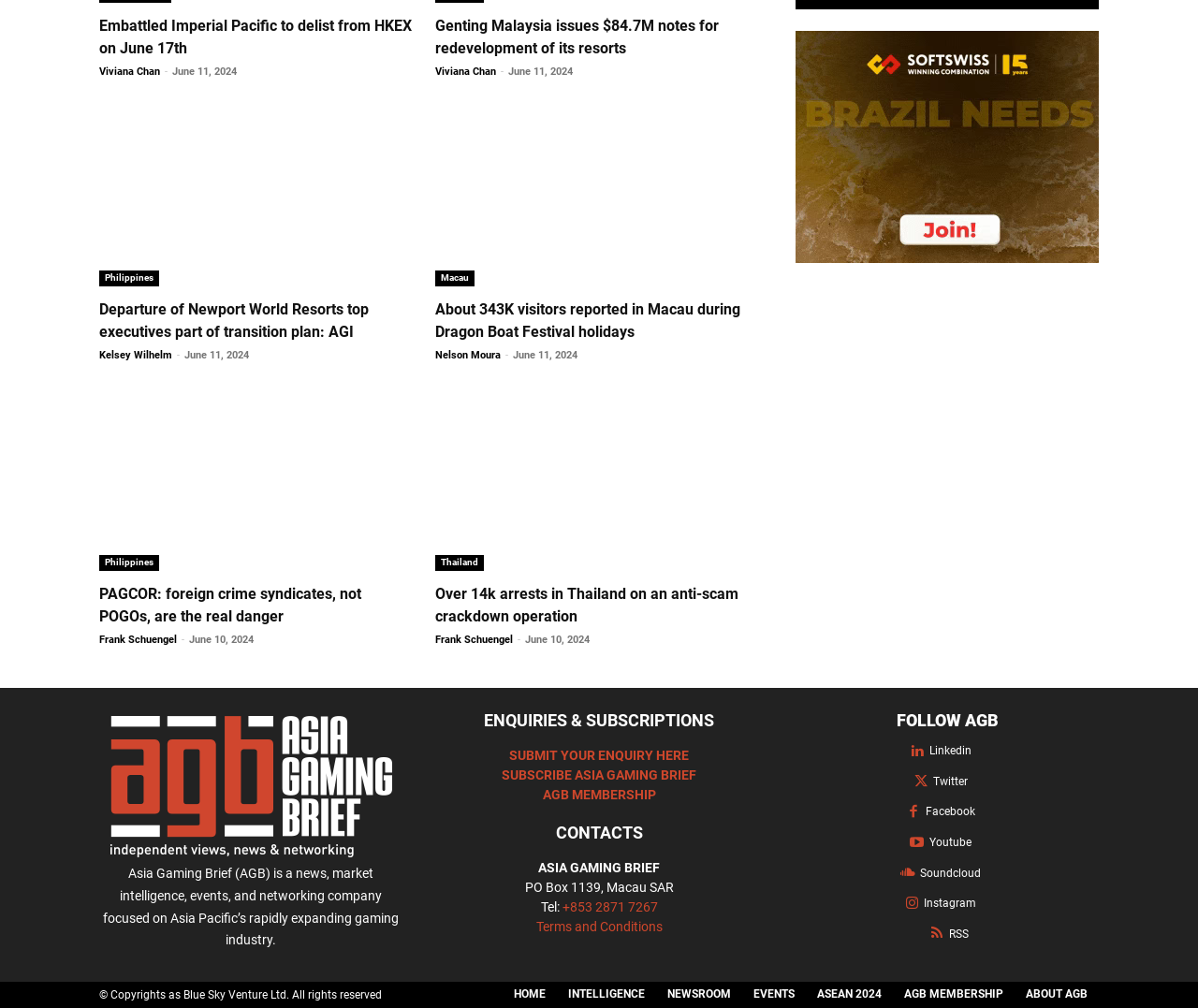From the element description: "Youtube", extract the bounding box coordinates of the UI element. The coordinates should be expressed as four float numbers between 0 and 1, in the order [left, top, right, bottom].

[0.776, 0.826, 0.811, 0.846]